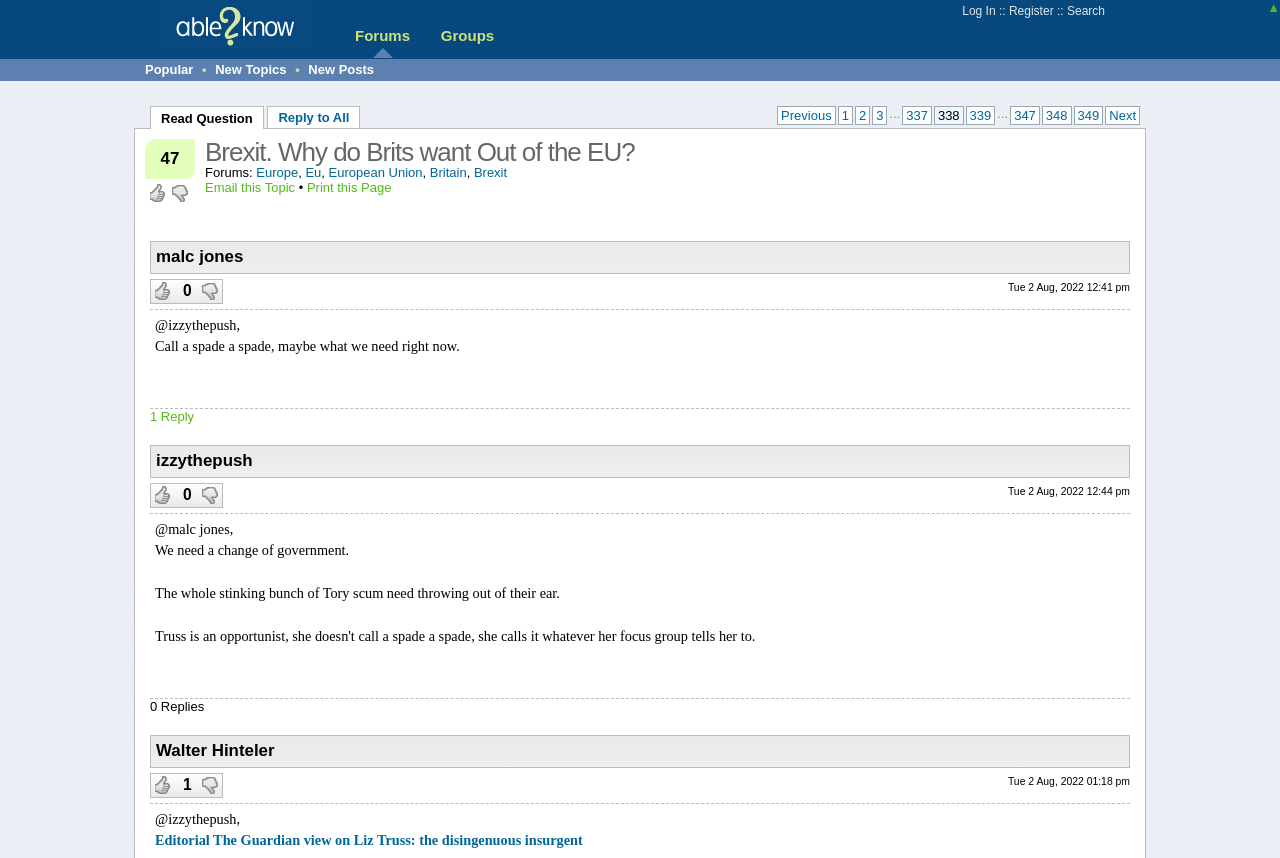Determine the bounding box coordinates of the section to be clicked to follow the instruction: "Search for topics". The coordinates should be given as four float numbers between 0 and 1, formatted as [left, top, right, bottom].

[0.834, 0.005, 0.863, 0.021]